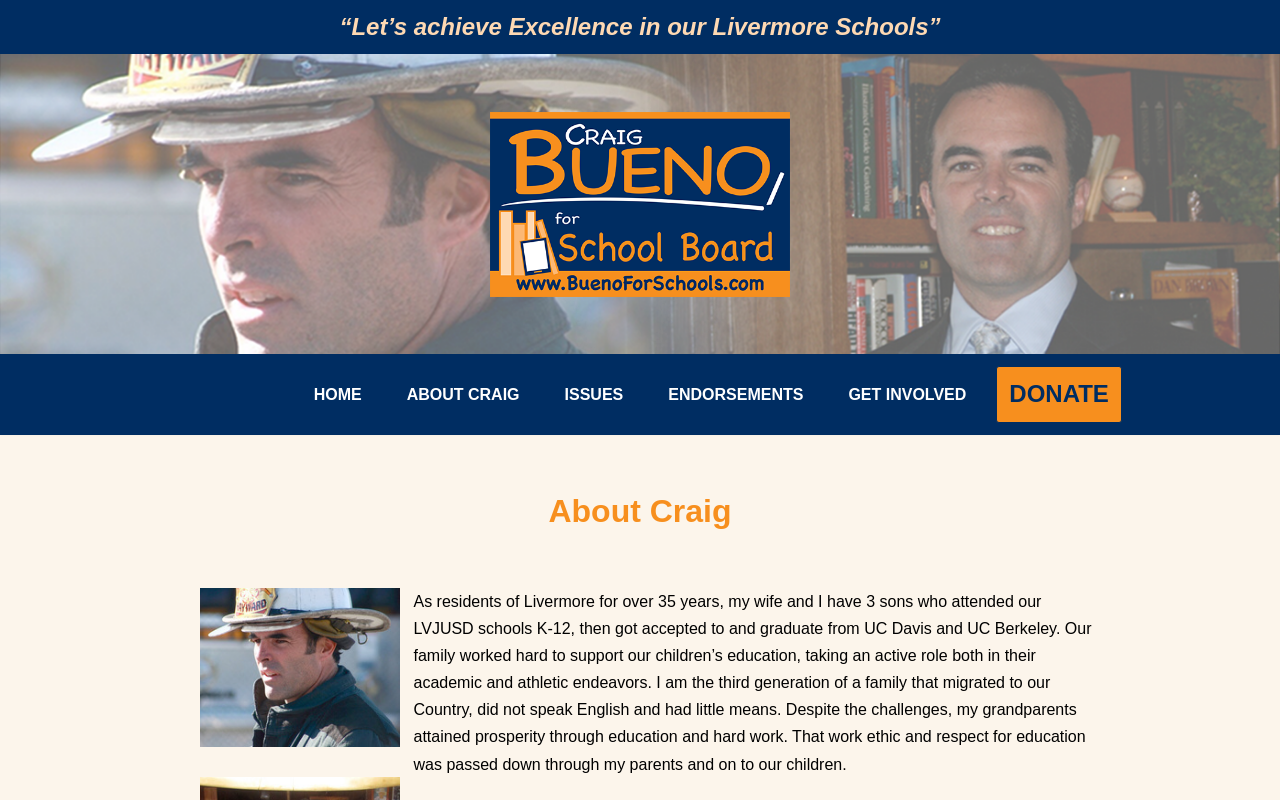Determine the coordinates of the bounding box that should be clicked to complete the instruction: "Click on the 'ABOUT CRAIG' link". The coordinates should be represented by four float numbers between 0 and 1: [left, top, right, bottom].

[0.318, 0.478, 0.406, 0.509]